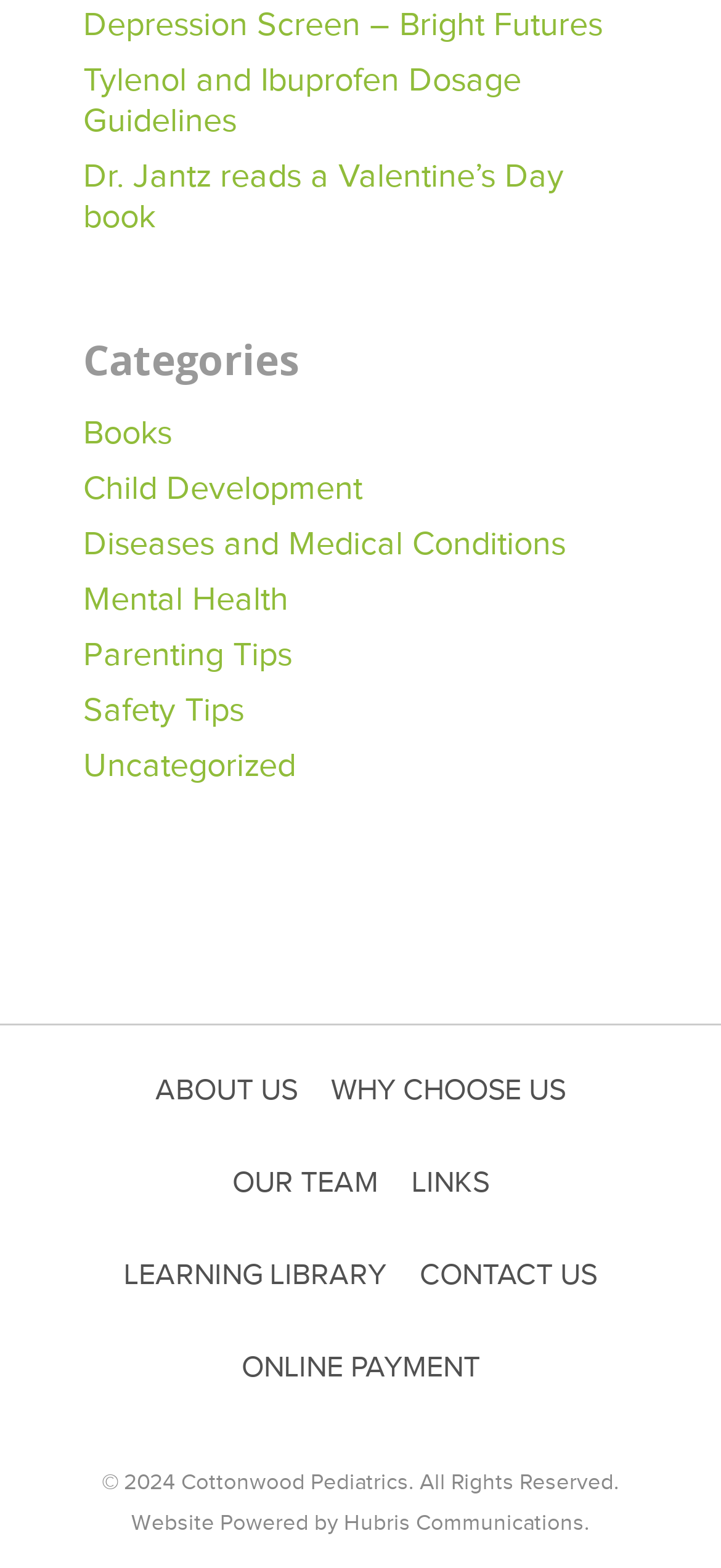What year is the copyright for?
Provide a detailed and well-explained answer to the question.

I looked at the footer section and found the text '© 2024 Cottonwood Pediatrics. All Rights Reserved.', which indicates that the copyright is for the year 2024.